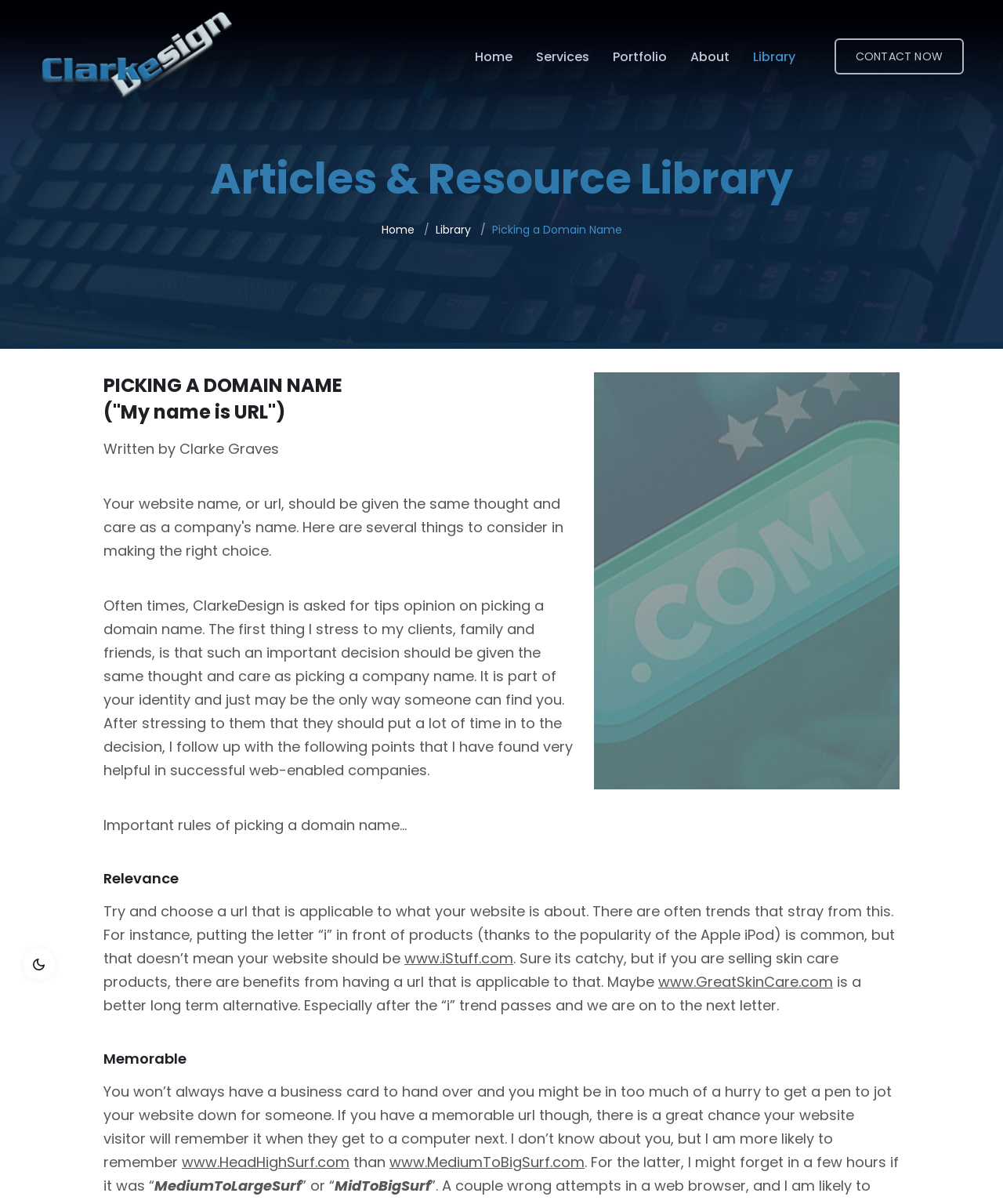Please find and report the bounding box coordinates of the element to click in order to perform the following action: "Read Picking a Domain Name article". The coordinates should be expressed as four float numbers between 0 and 1, in the format [left, top, right, bottom].

[0.49, 0.184, 0.62, 0.197]